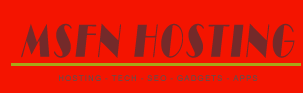What font style is used for the branding?
Please answer the question with as much detail as possible using the screenshot.

The caption describes the branding of 'MSFN Hosting' as being rendered in a bold, modern font, which suggests a clean and contemporary aesthetic.